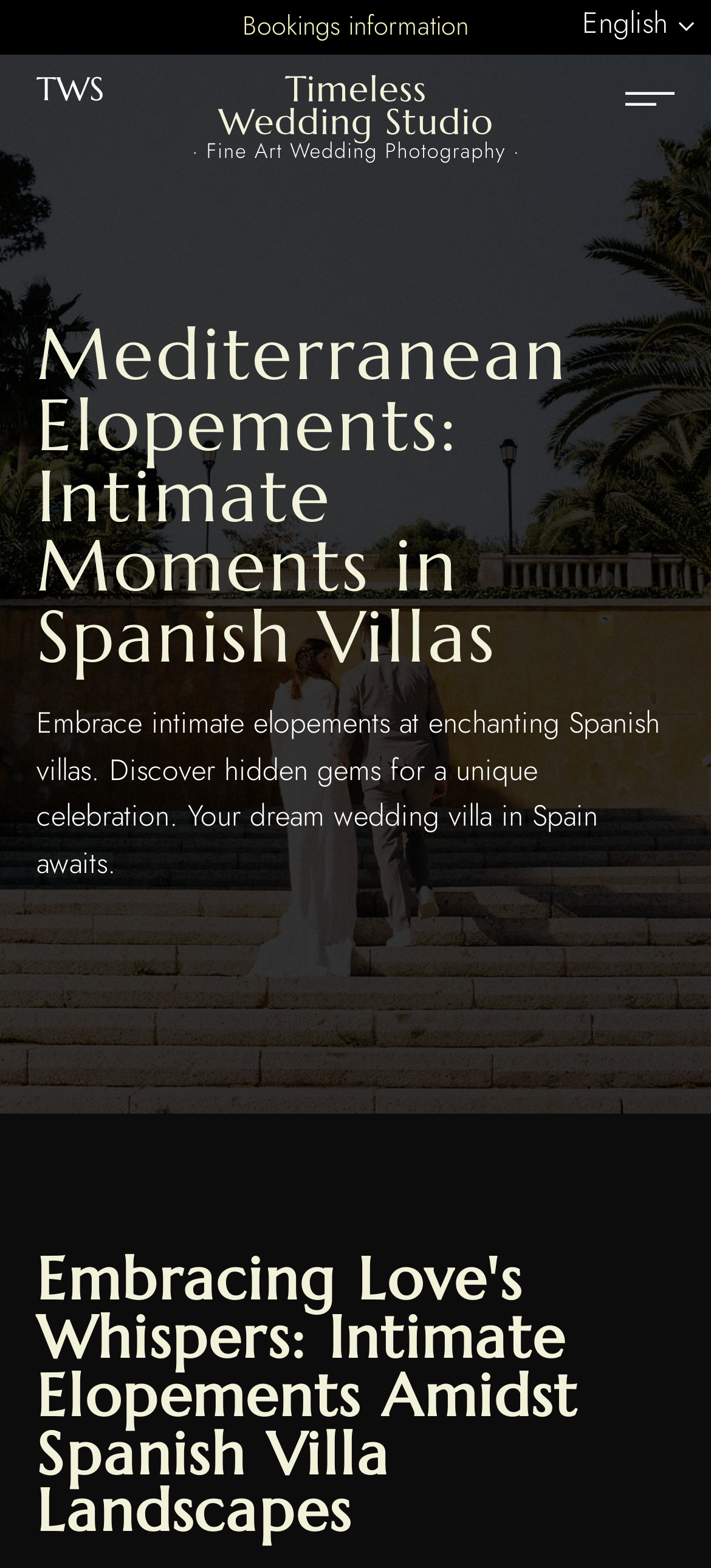Identify the bounding box coordinates of the clickable region necessary to fulfill the following instruction: "Visit our Instagram". The bounding box coordinates should be four float numbers between 0 and 1, i.e., [left, top, right, bottom].

[0.051, 0.269, 0.138, 0.31]